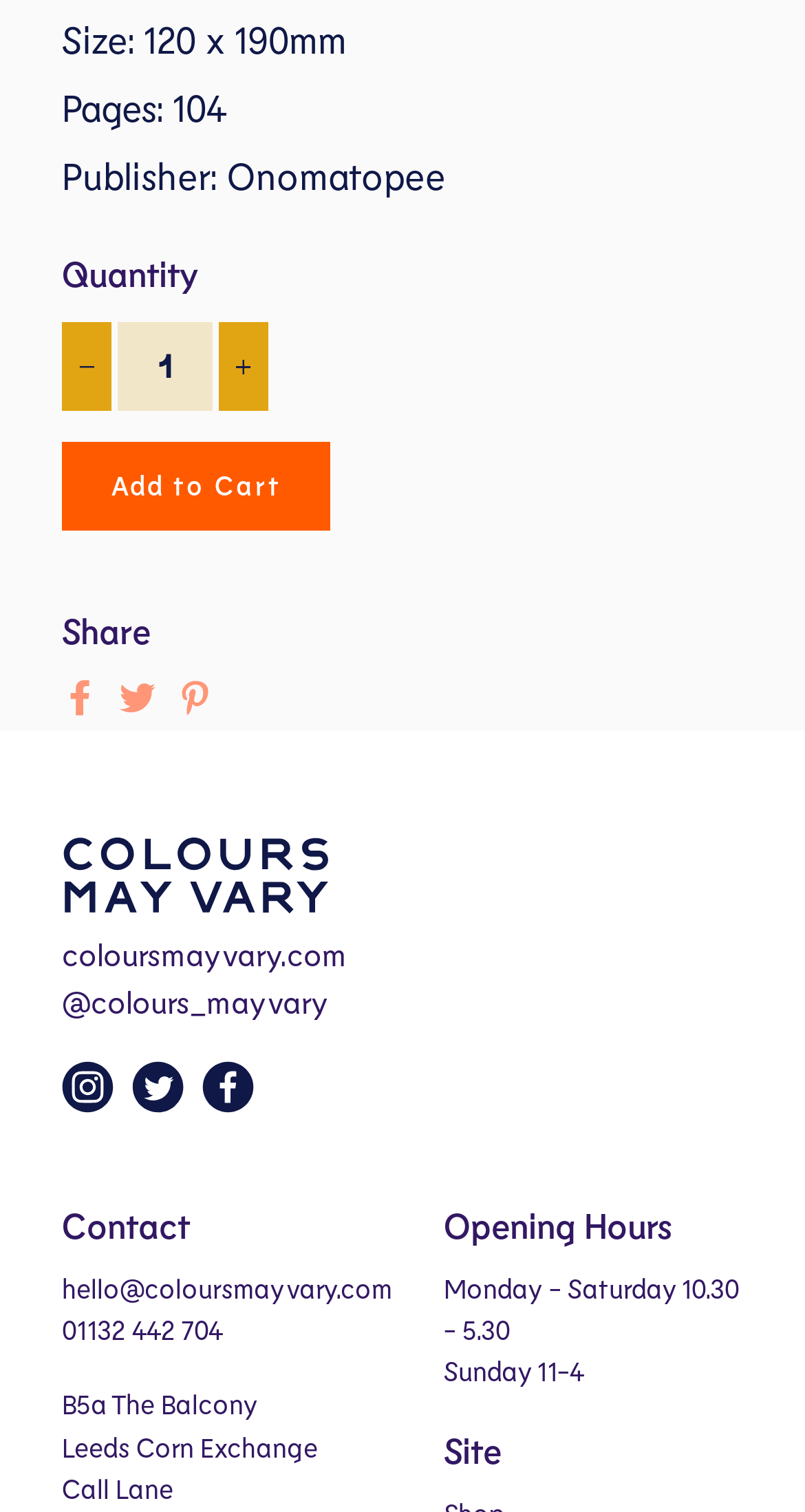What are the opening hours of the store?
Provide a well-explained and detailed answer to the question.

I found the opening hours of the store by looking at the StaticText elements under the 'Opening Hours' heading, which are 'Monday - Saturday 10.30 - 5.30' and 'Sunday 11-4'.